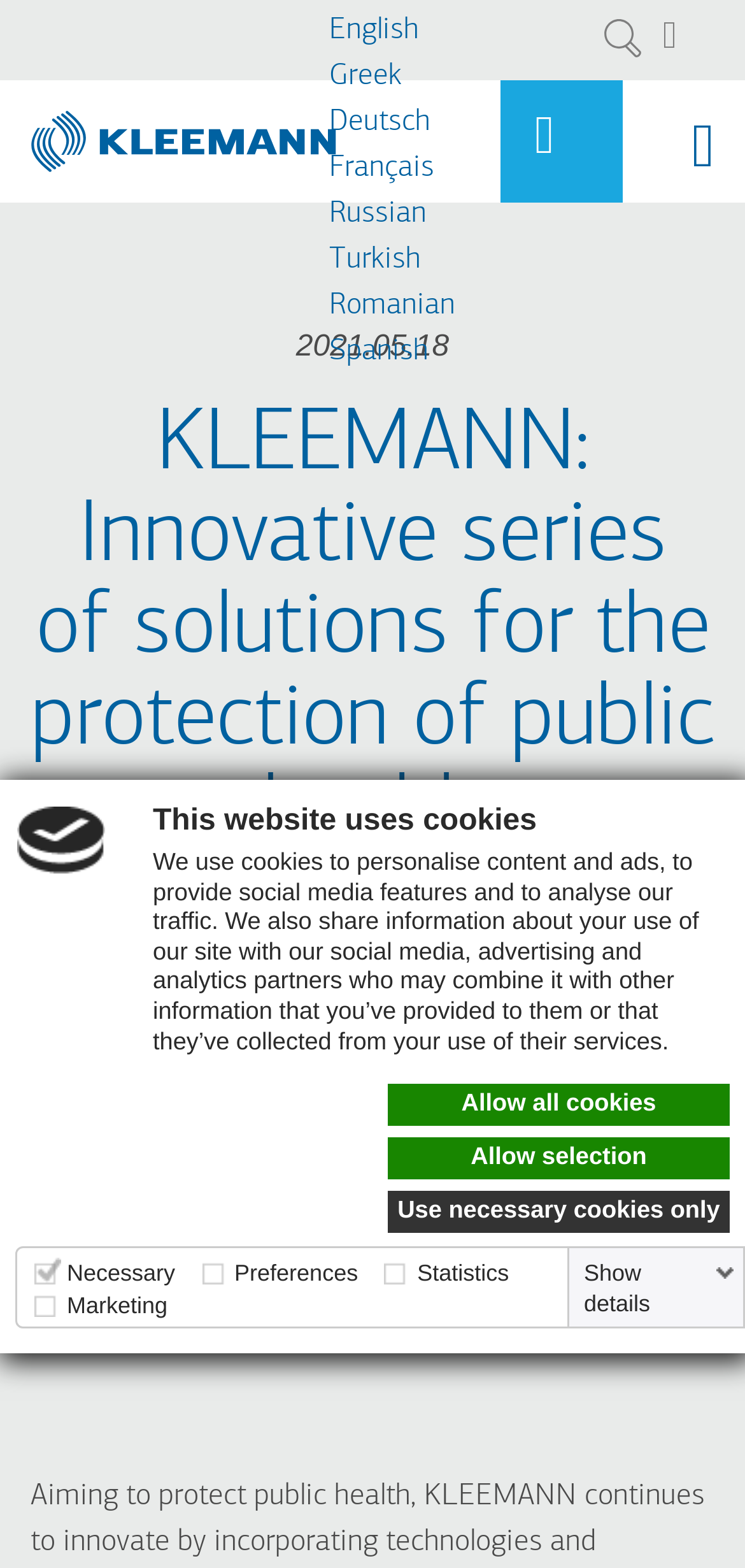Answer the question using only a single word or phrase: 
What is the topic of the main content?

KLEEMANN's solutions